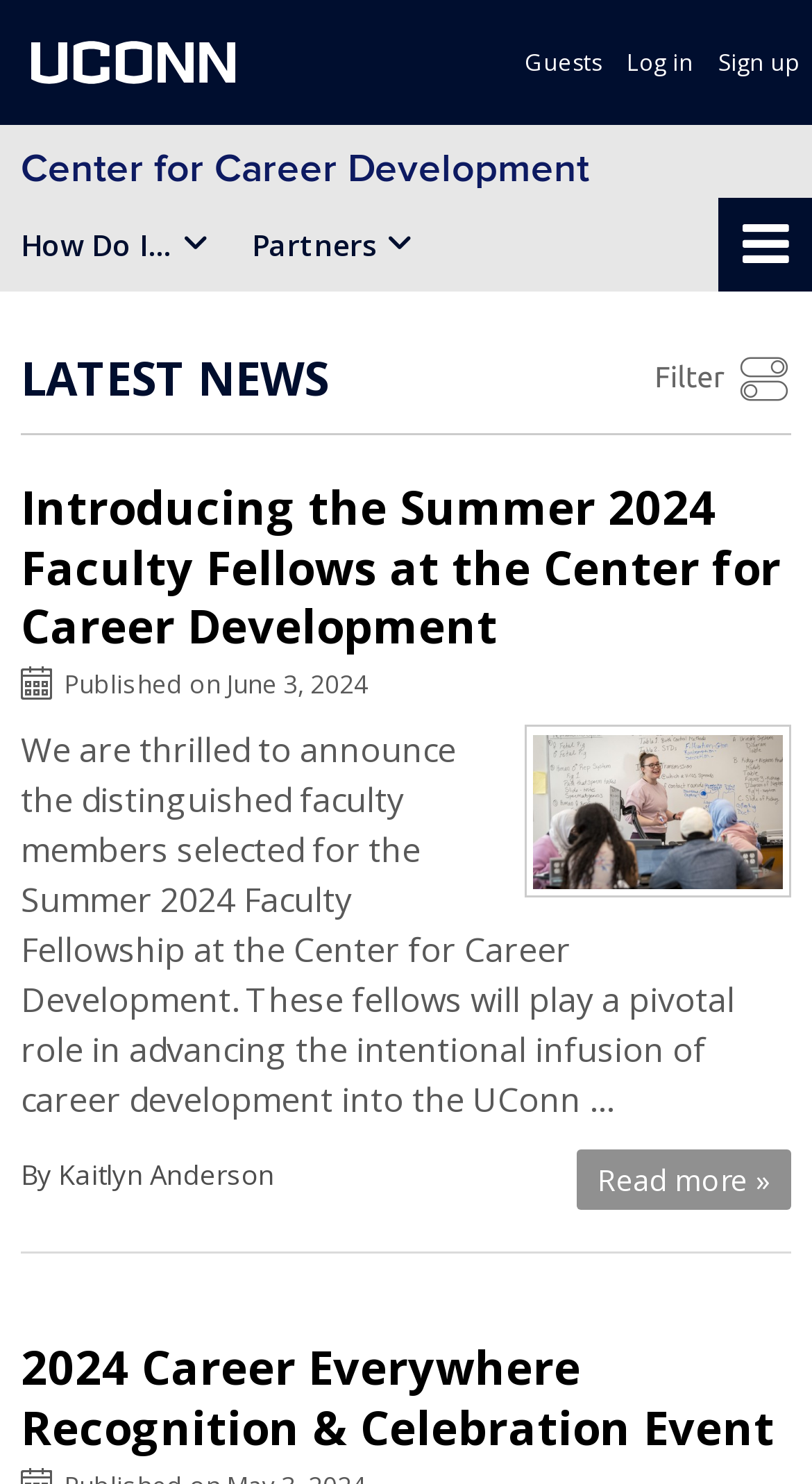Identify the first-level heading on the webpage and generate its text content.

Center for Career Development